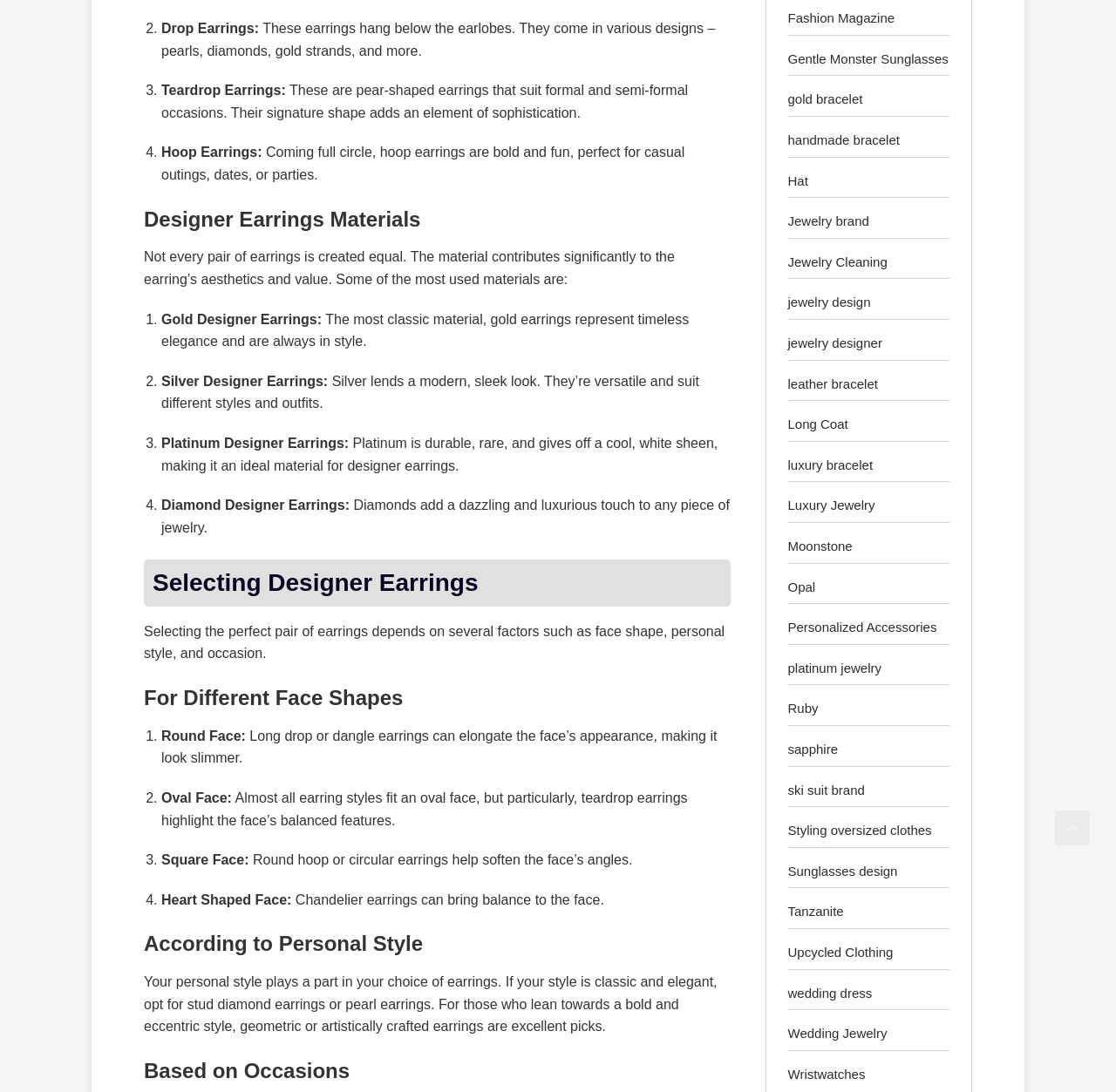Answer in one word or a short phrase: 
What are the types of earrings mentioned?

Drop, Teardrop, Hoop